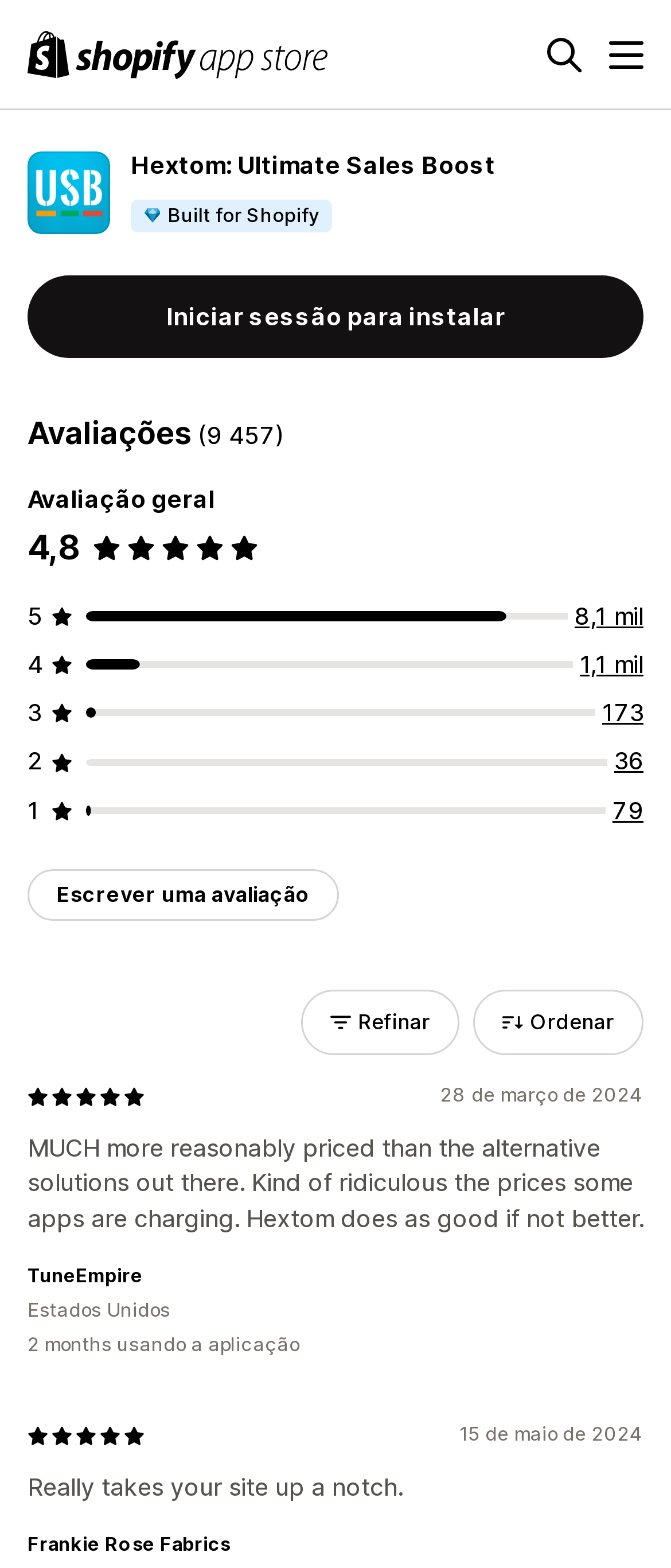Provide the bounding box coordinates for the UI element described in this sentence: "parent_node: Webcamera Ontario". The coordinates should be four float values between 0 and 1, i.e., [left, top, right, bottom].

None